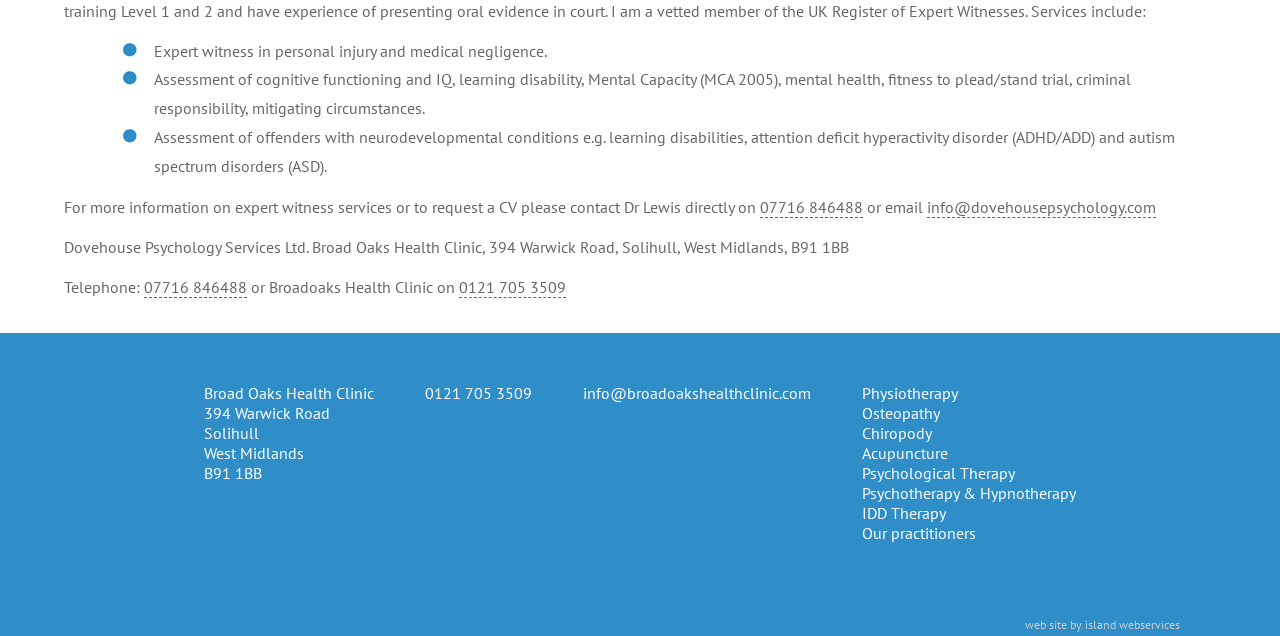What is the address of Dovehouse Psychology Services Ltd.?
Based on the image, answer the question with as much detail as possible.

The webpage provides the address of Dovehouse Psychology Services Ltd. as 394 Warwick Road, Solihull, West Midlands, B91 1BB. This suggests that the company is located at this address.